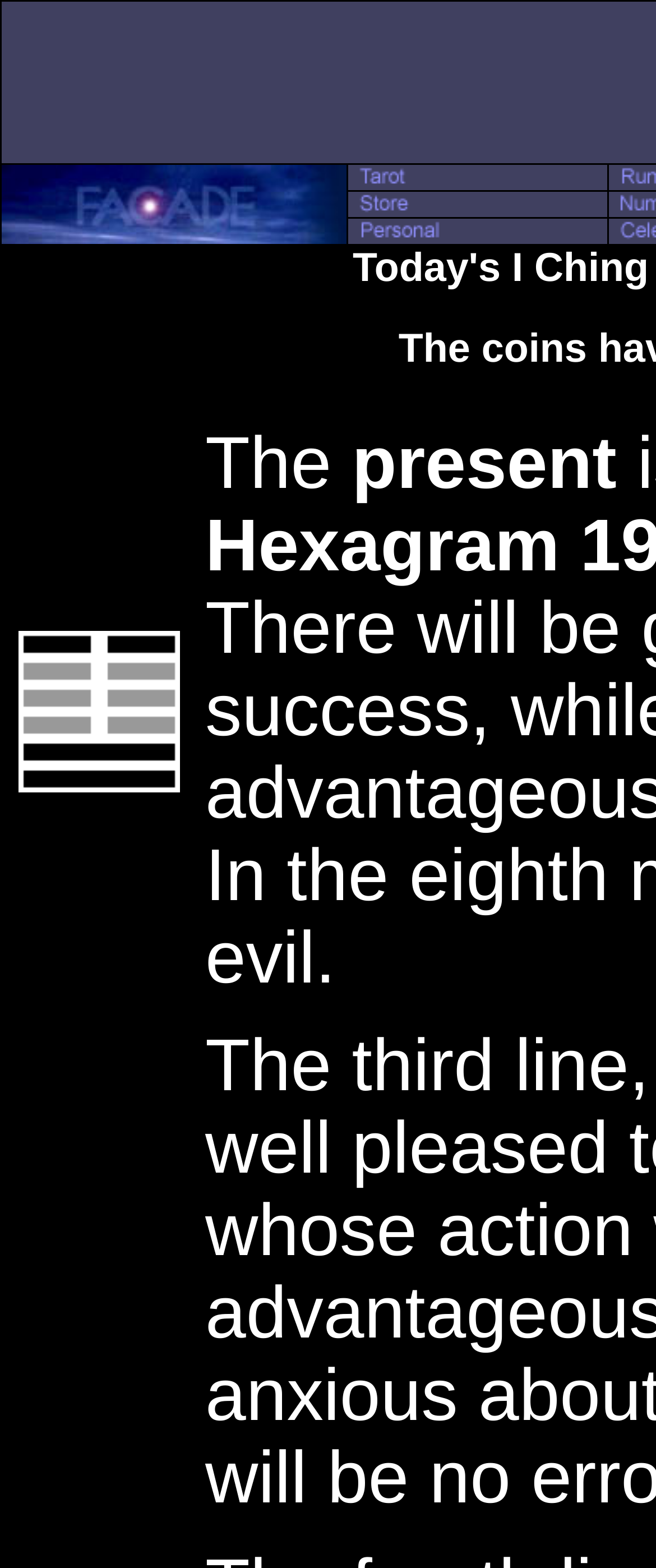Identify the first-level heading on the webpage and generate its text content.

Today's I Ching for Clint Eastwood